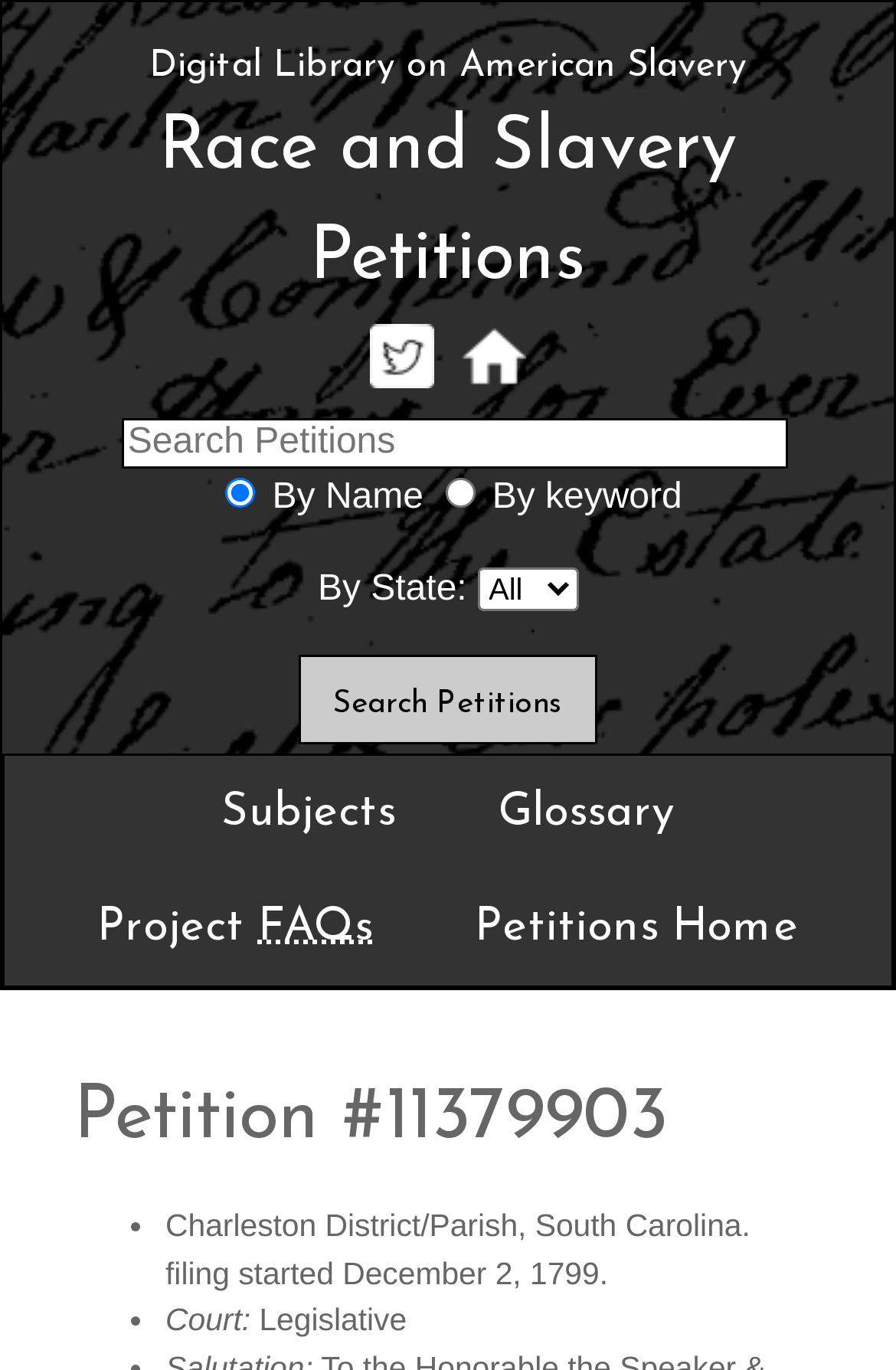Please identify the bounding box coordinates of the element's region that I should click in order to complete the following instruction: "View Petitions Home". The bounding box coordinates consist of four float numbers between 0 and 1, i.e., [left, top, right, bottom].

[0.479, 0.635, 0.943, 0.719]